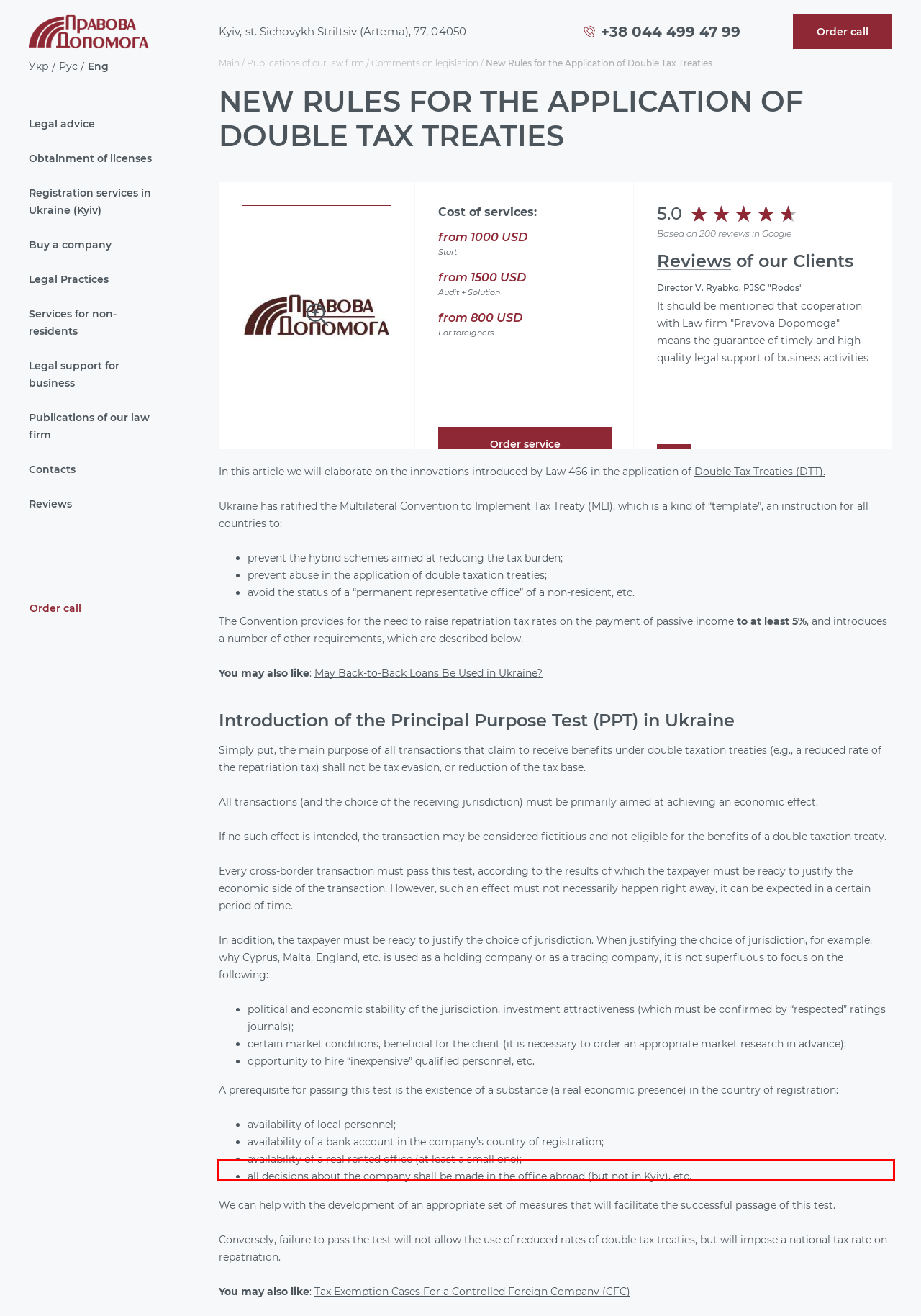Look at the webpage screenshot and recognize the text inside the red bounding box.

Conversely, failure to pass the test will not allow the use of reduced rates of double tax treaties, but will impose a national tax rate on repatriation.